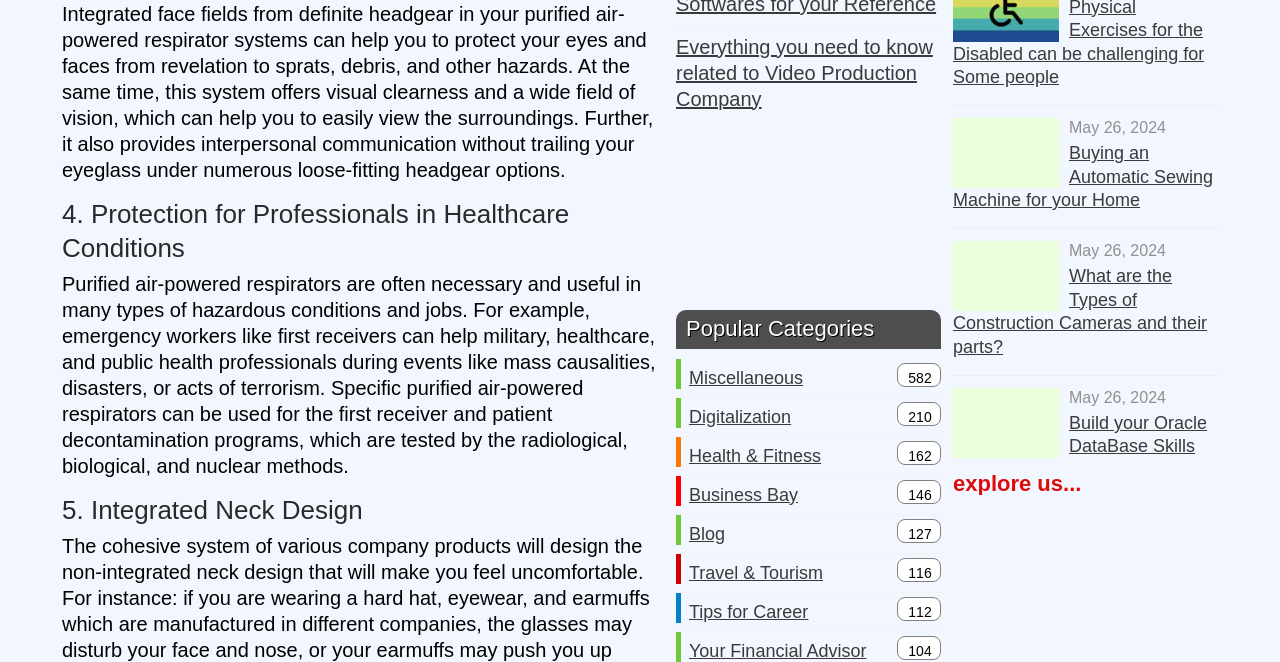Specify the bounding box coordinates of the element's area that should be clicked to execute the given instruction: "Read 'Buying an Automatic Sewing Machine for your Home'". The coordinates should be four float numbers between 0 and 1, i.e., [left, top, right, bottom].

[0.745, 0.179, 0.827, 0.284]